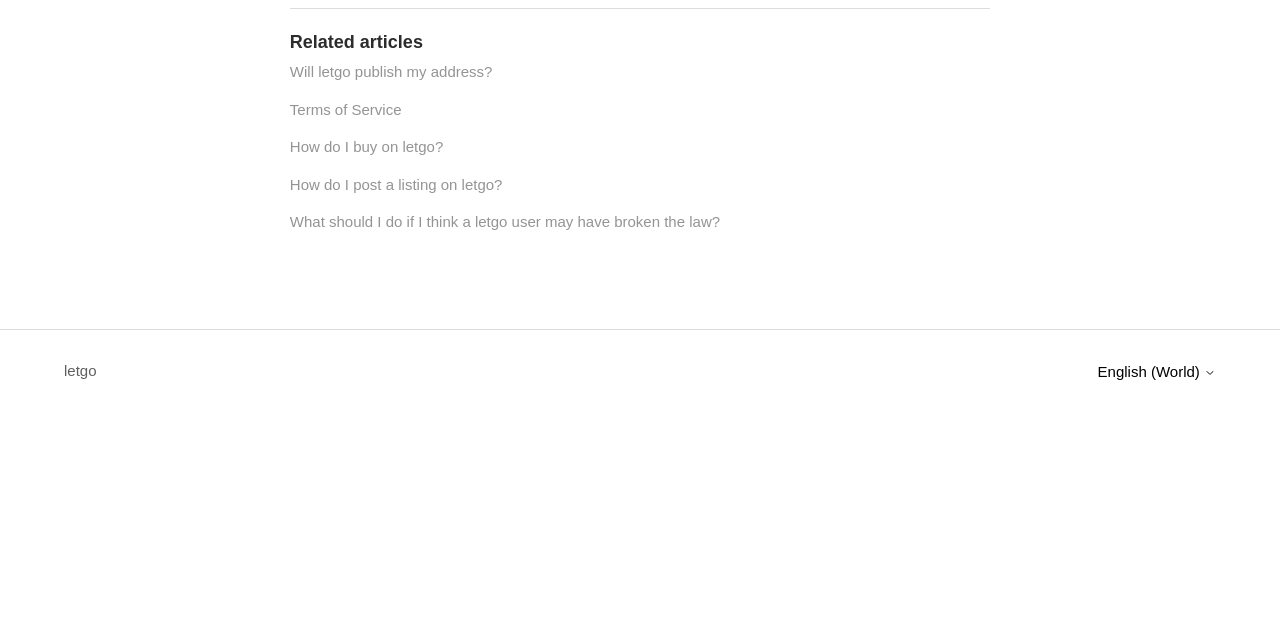Provide the bounding box coordinates of the HTML element this sentence describes: "letgo". The bounding box coordinates consist of four float numbers between 0 and 1, i.e., [left, top, right, bottom].

[0.05, 0.562, 0.075, 0.597]